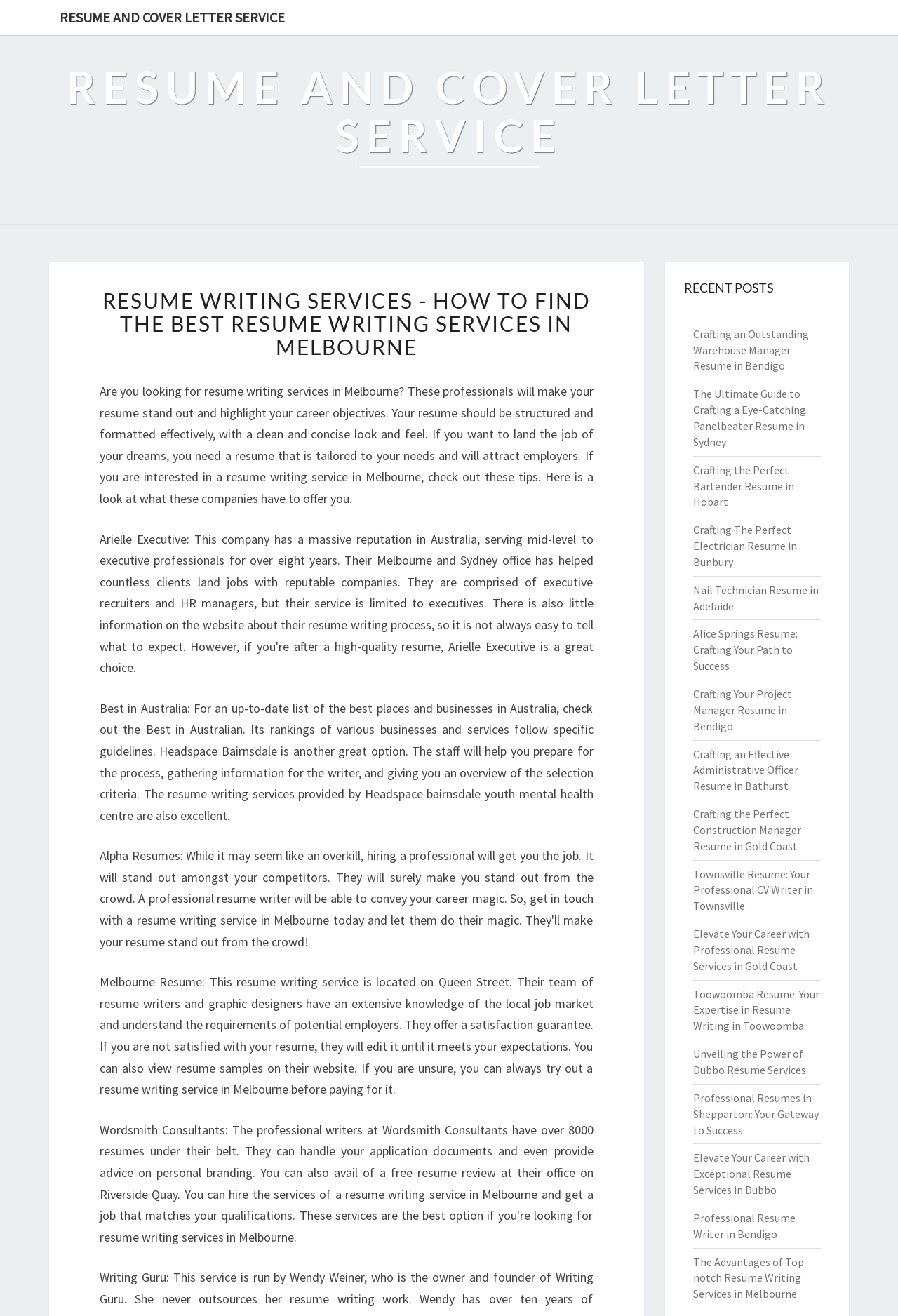Could you locate the bounding box coordinates for the section that should be clicked to accomplish this task: "Click on 'RESUME AND COVER LETTER SERVICE'".

[0.055, 0.0, 0.329, 0.027]